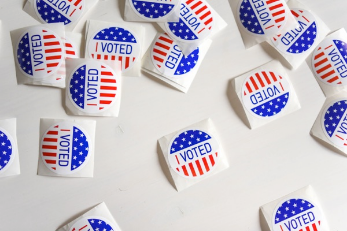What is the significance of the 'I VOTED' text?
Refer to the image and provide a detailed answer to the question.

The caption states that the 'I VOTED' text symbolizes civic engagement and participation in the electoral process, implying that the text is meant to represent an individual's involvement in the democratic process.